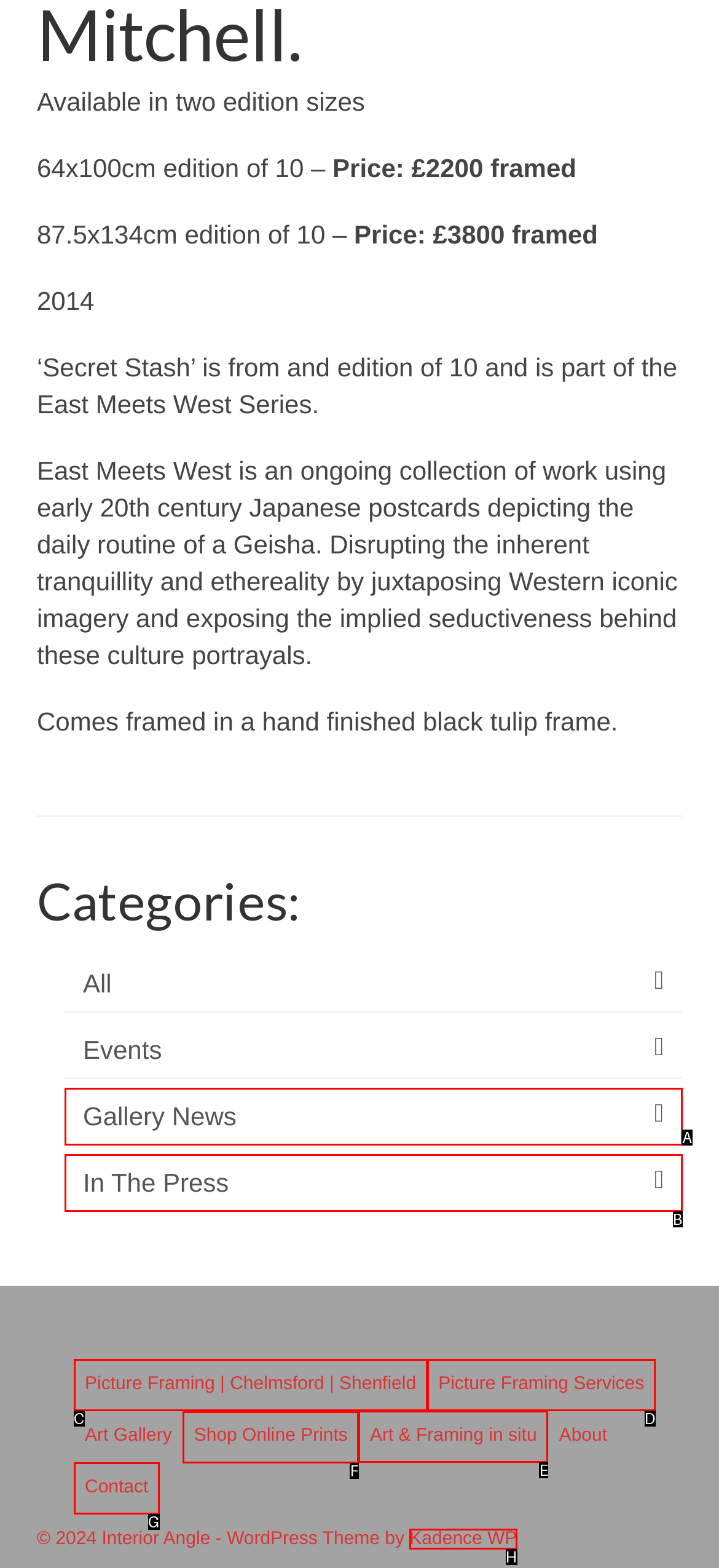Select the letter of the UI element you need to click to complete this task: Check the shop online prints.

F